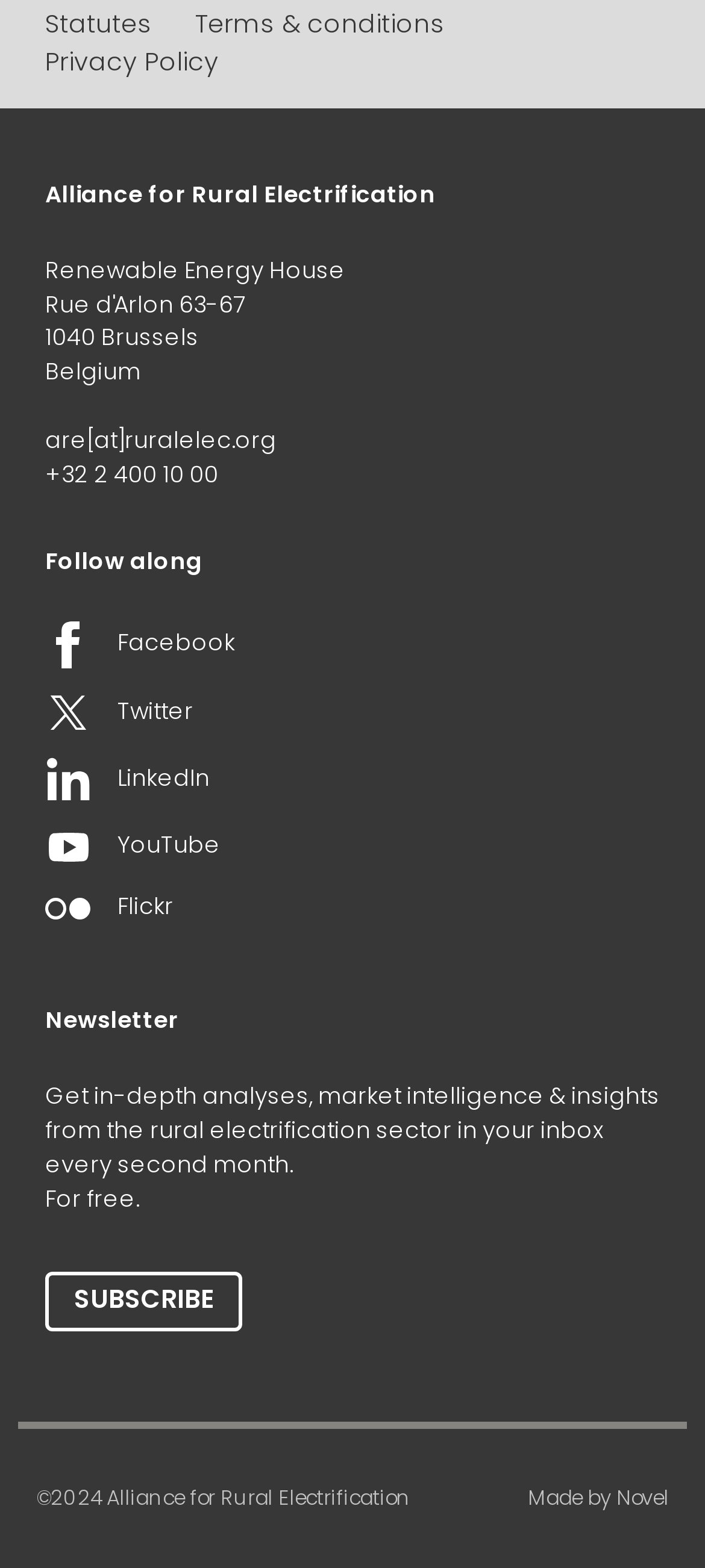Please identify the bounding box coordinates of the clickable area that will allow you to execute the instruction: "Click on Statutes".

[0.064, 0.003, 0.215, 0.026]